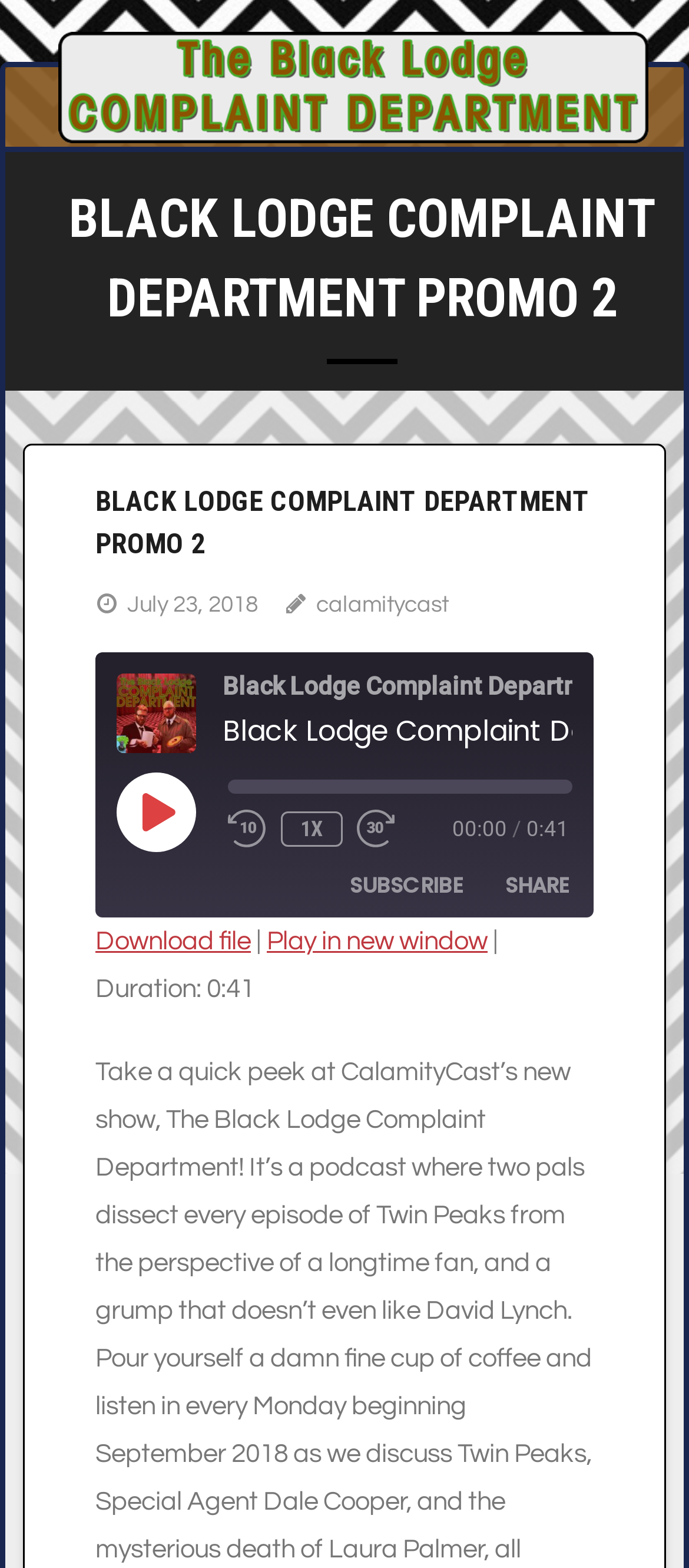Identify the bounding box of the UI element that matches this description: "Subscribe".

[0.482, 0.549, 0.697, 0.581]